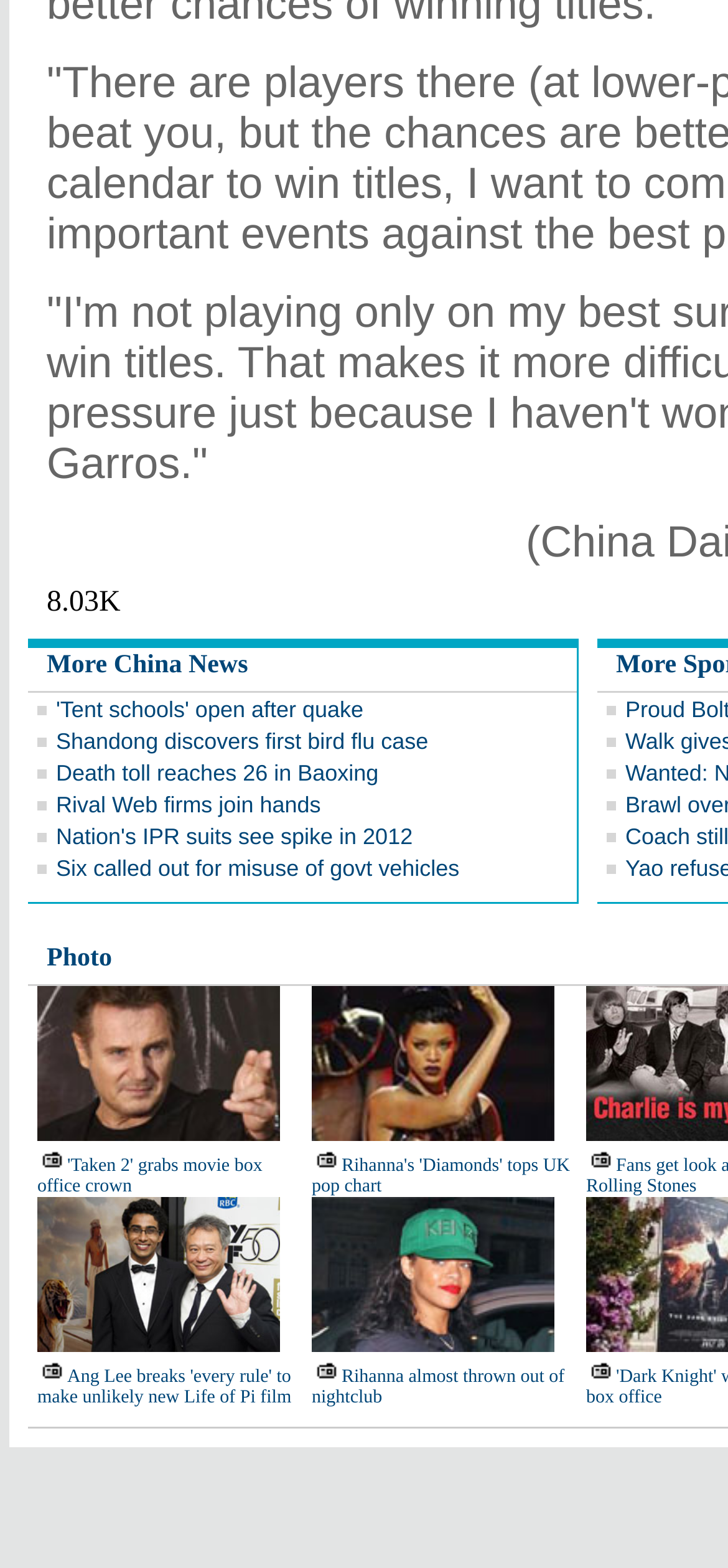Indicate the bounding box coordinates of the clickable region to achieve the following instruction: "Check Rihanna's 'Diamonds' tops UK pop chart news."

[0.428, 0.737, 0.783, 0.763]